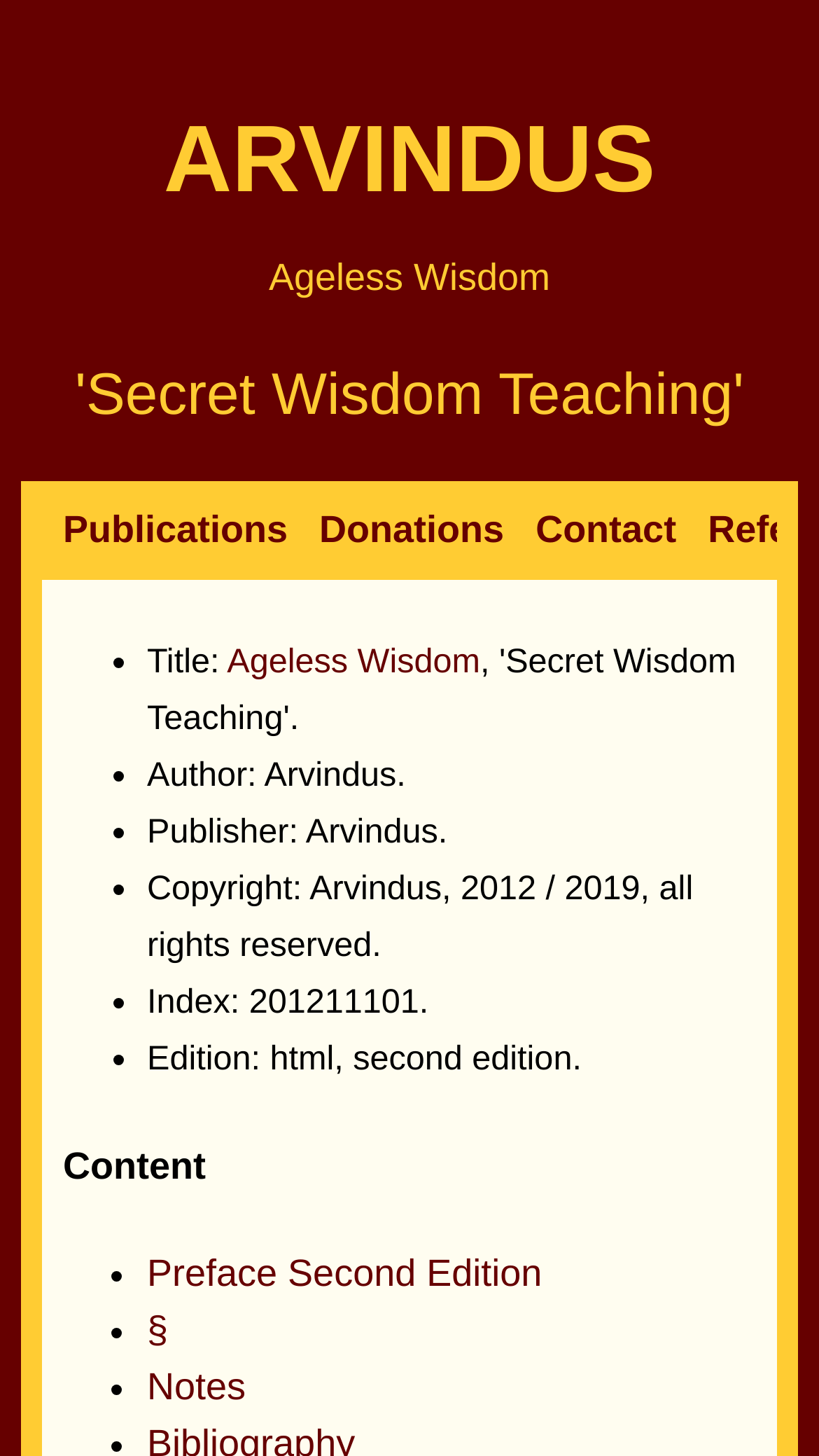Using the description "§", locate and provide the bounding box of the UI element.

[0.179, 0.899, 0.205, 0.928]